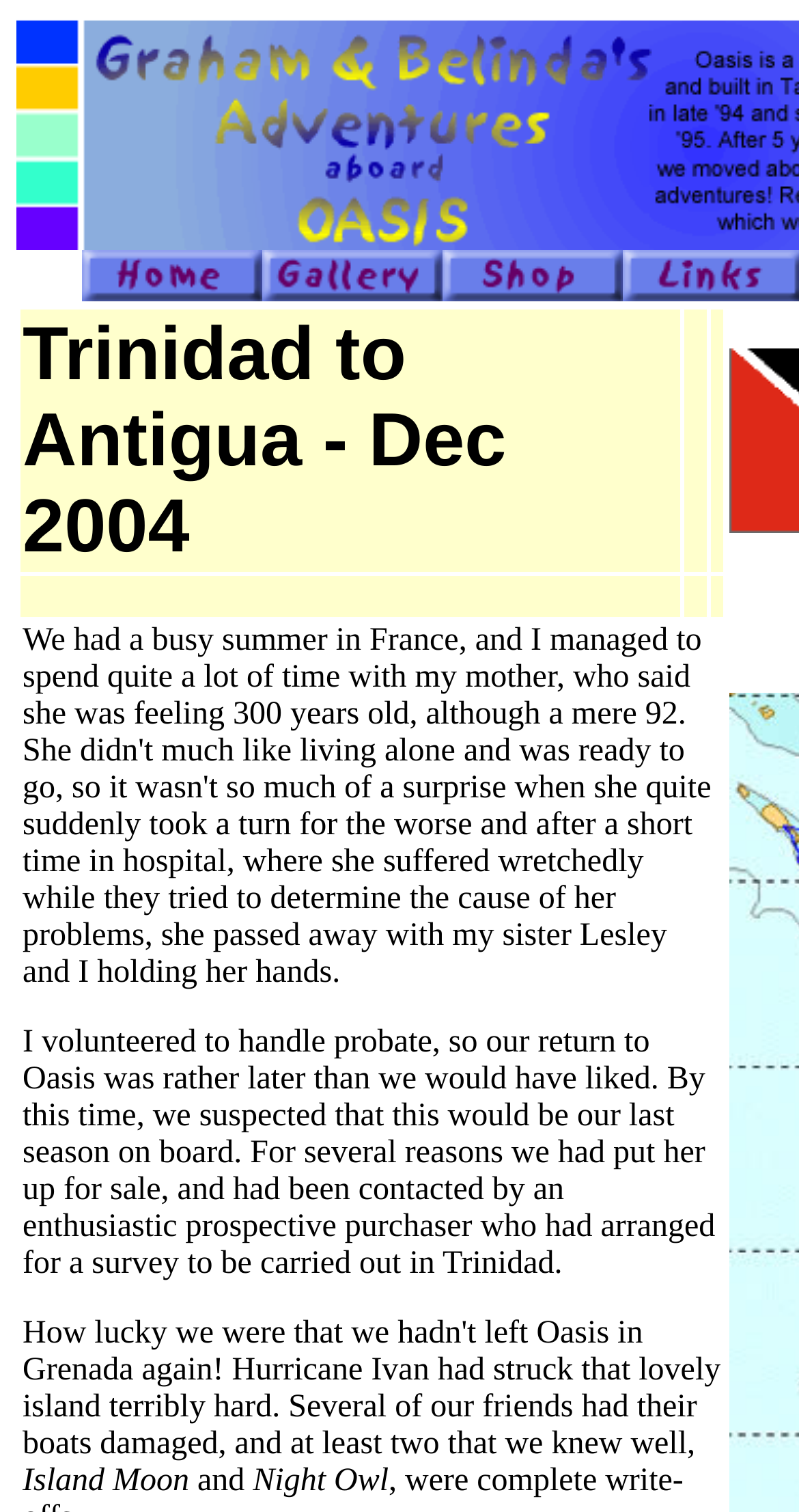Provide a brief response to the question below using one word or phrase:
What is the text of the table cell at the top left?

Trinidad to Antigua - Dec 2004